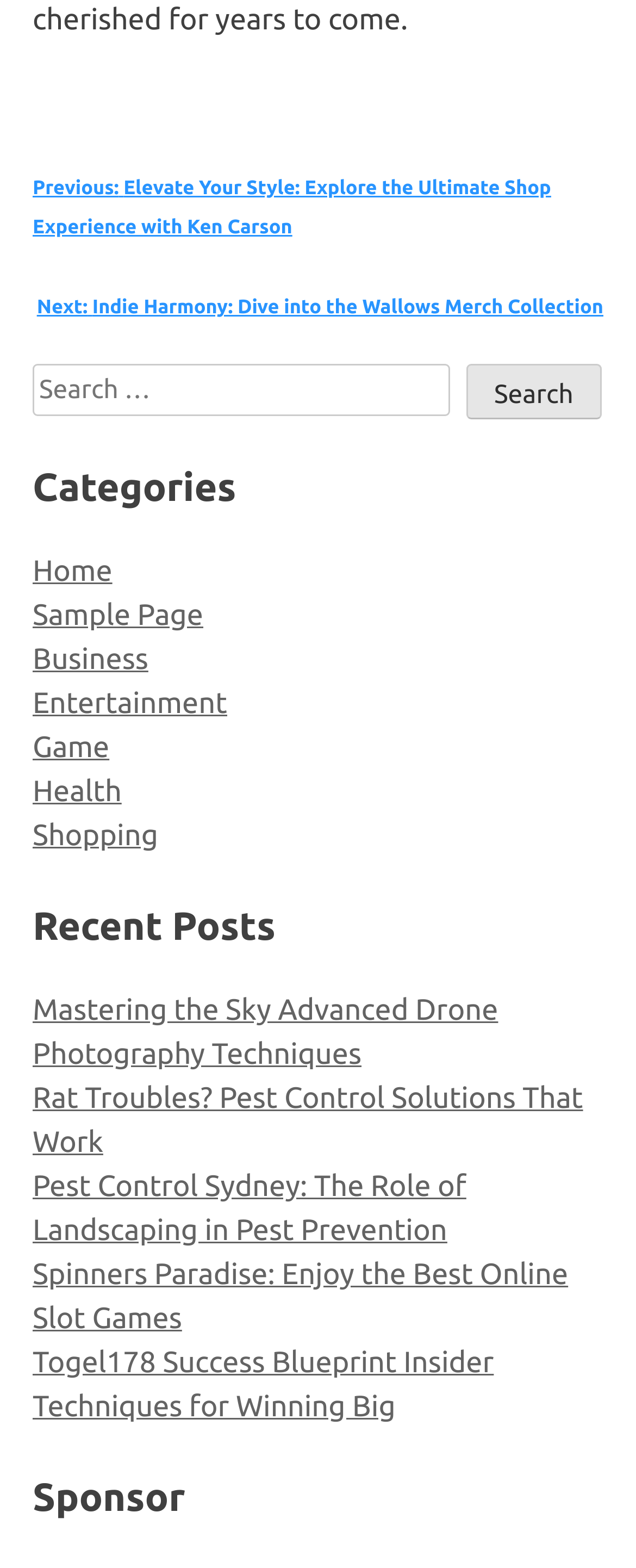Based on the element description "parent_node: Search for: value="Search"", predict the bounding box coordinates of the UI element.

[0.733, 0.232, 0.945, 0.268]